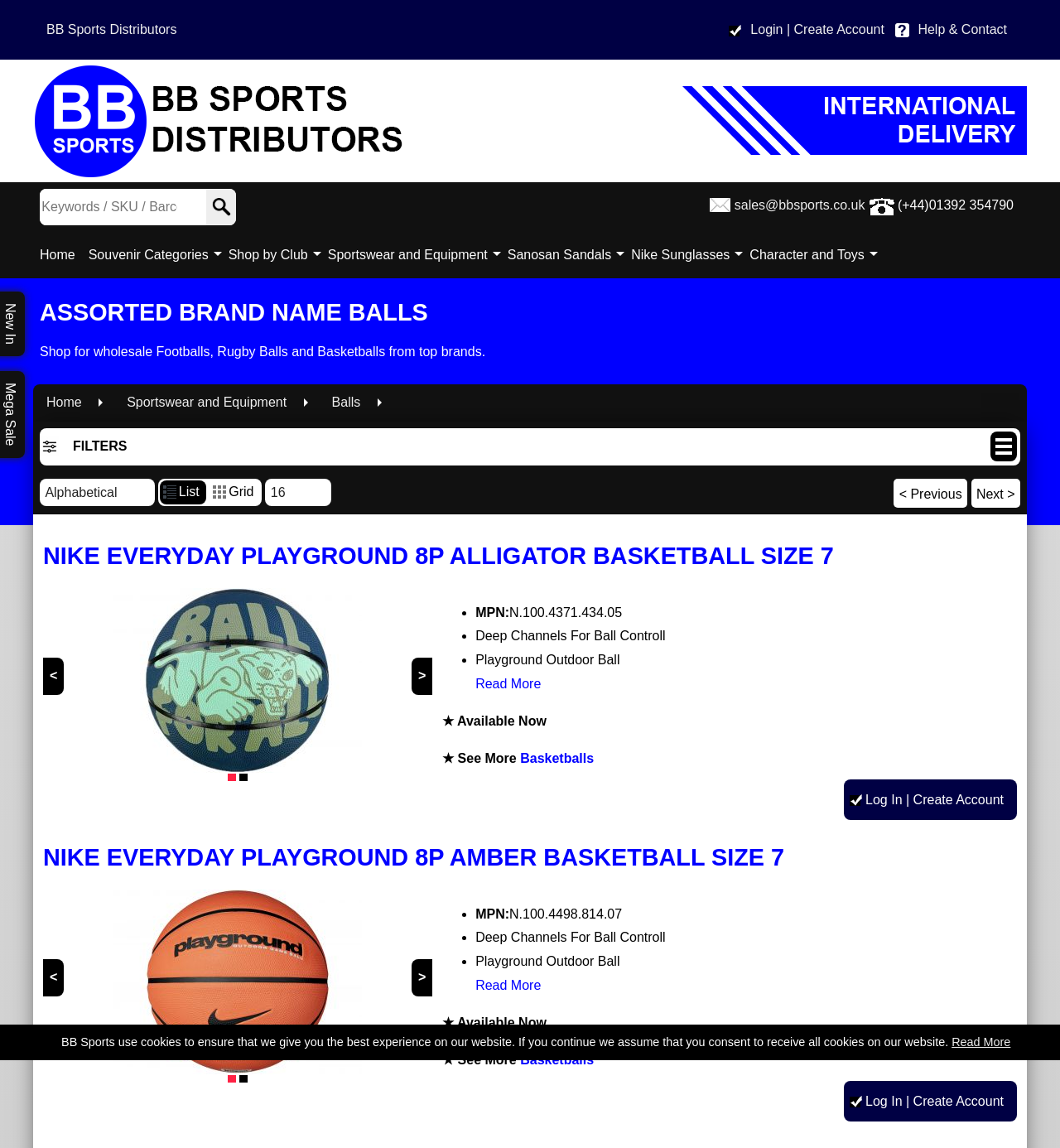Locate the bounding box coordinates of the area that needs to be clicked to fulfill the following instruction: "Go to next page". The coordinates should be in the format of four float numbers between 0 and 1, namely [left, top, right, bottom].

[0.916, 0.417, 0.962, 0.442]